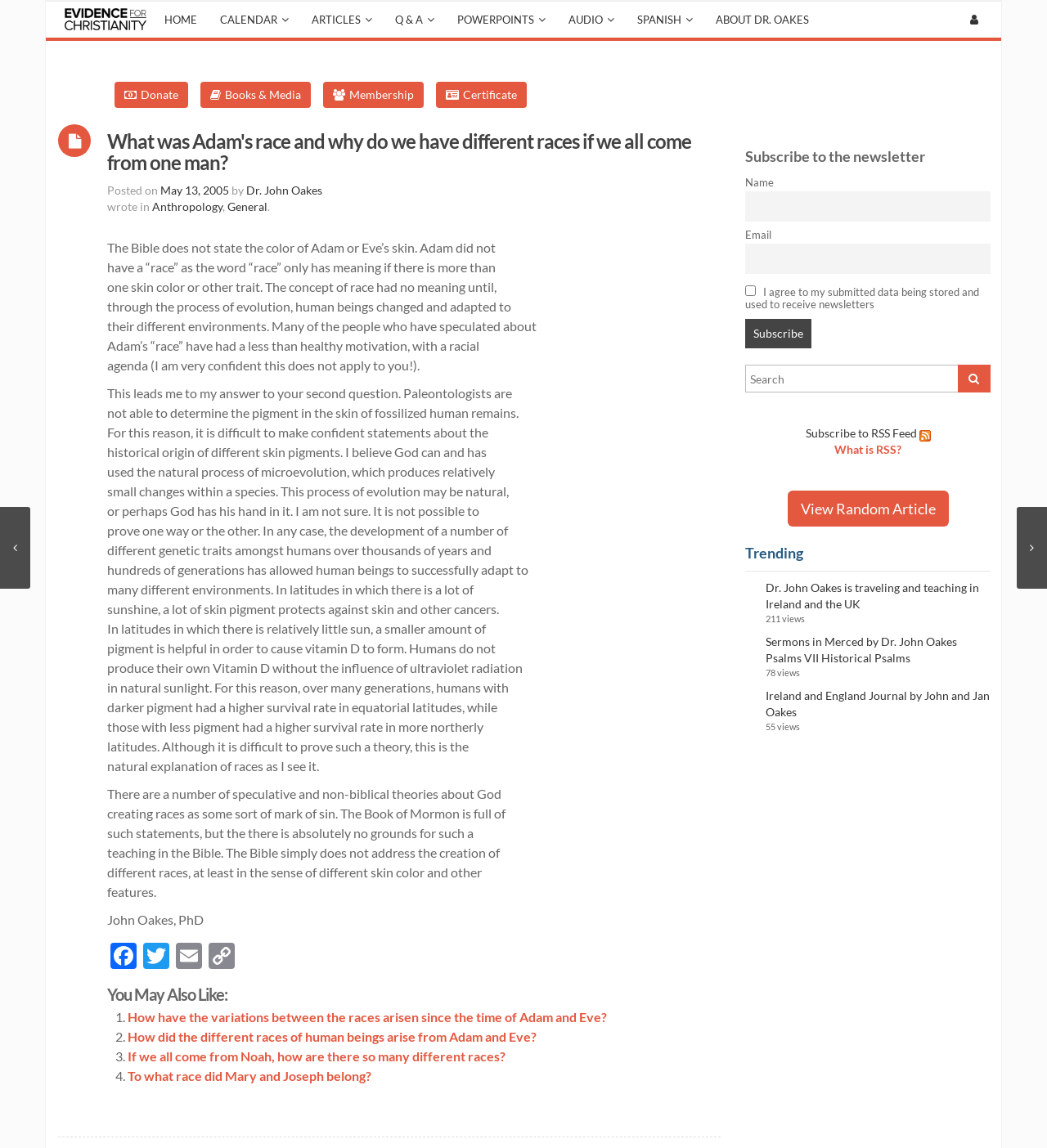Using the information in the image, could you please answer the following question in detail:
What is the purpose of skin pigment?

According to the article, skin pigment protects against skin and other cancers in latitudes with a lot of sunshine, as mentioned in the paragraph 'In latitudes in which there is a lot of sunshine, a lot of skin pigment protects against skin and other cancers.'